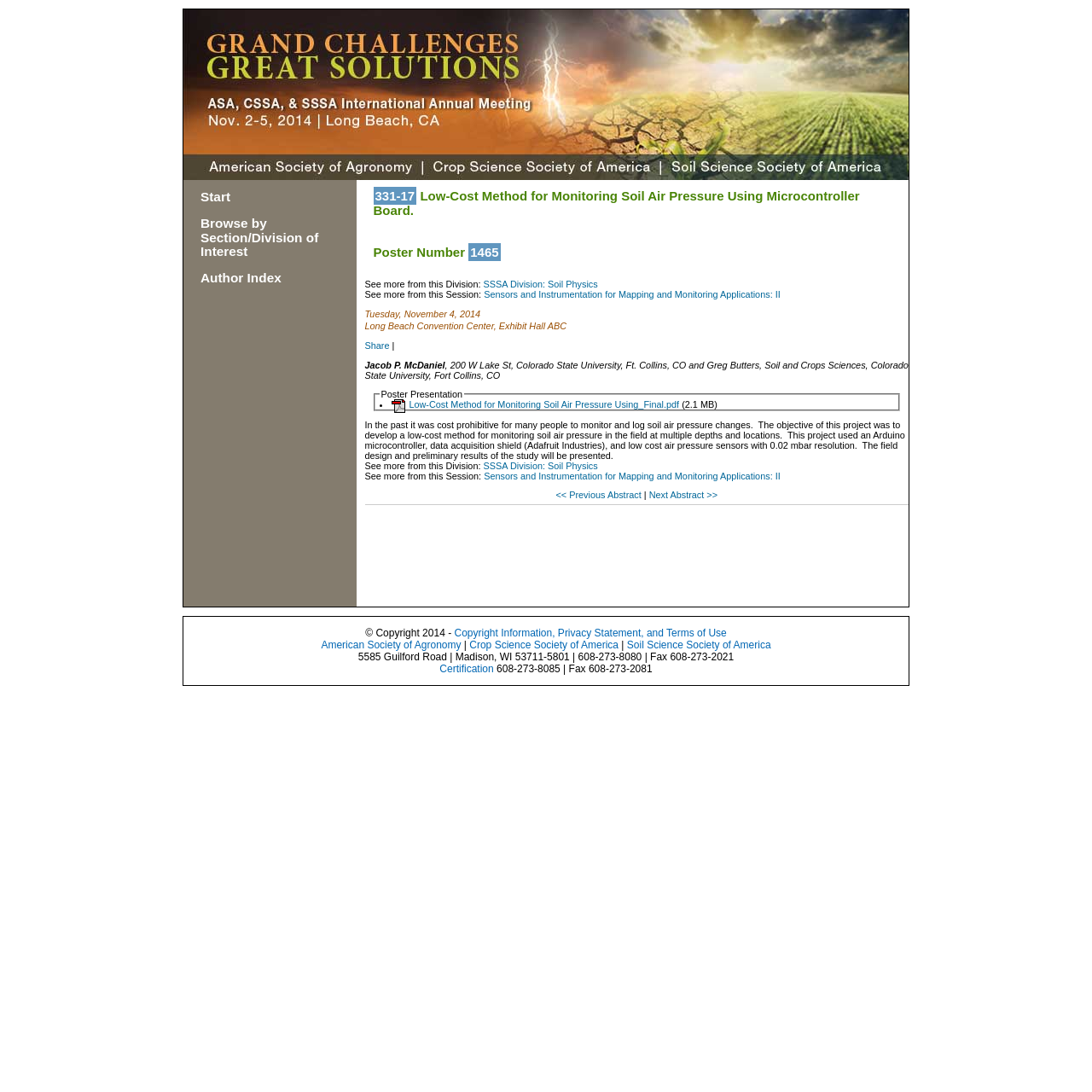Identify the bounding box coordinates for the UI element described as: "Browse by Section/Division of Interest".

[0.184, 0.197, 0.292, 0.237]